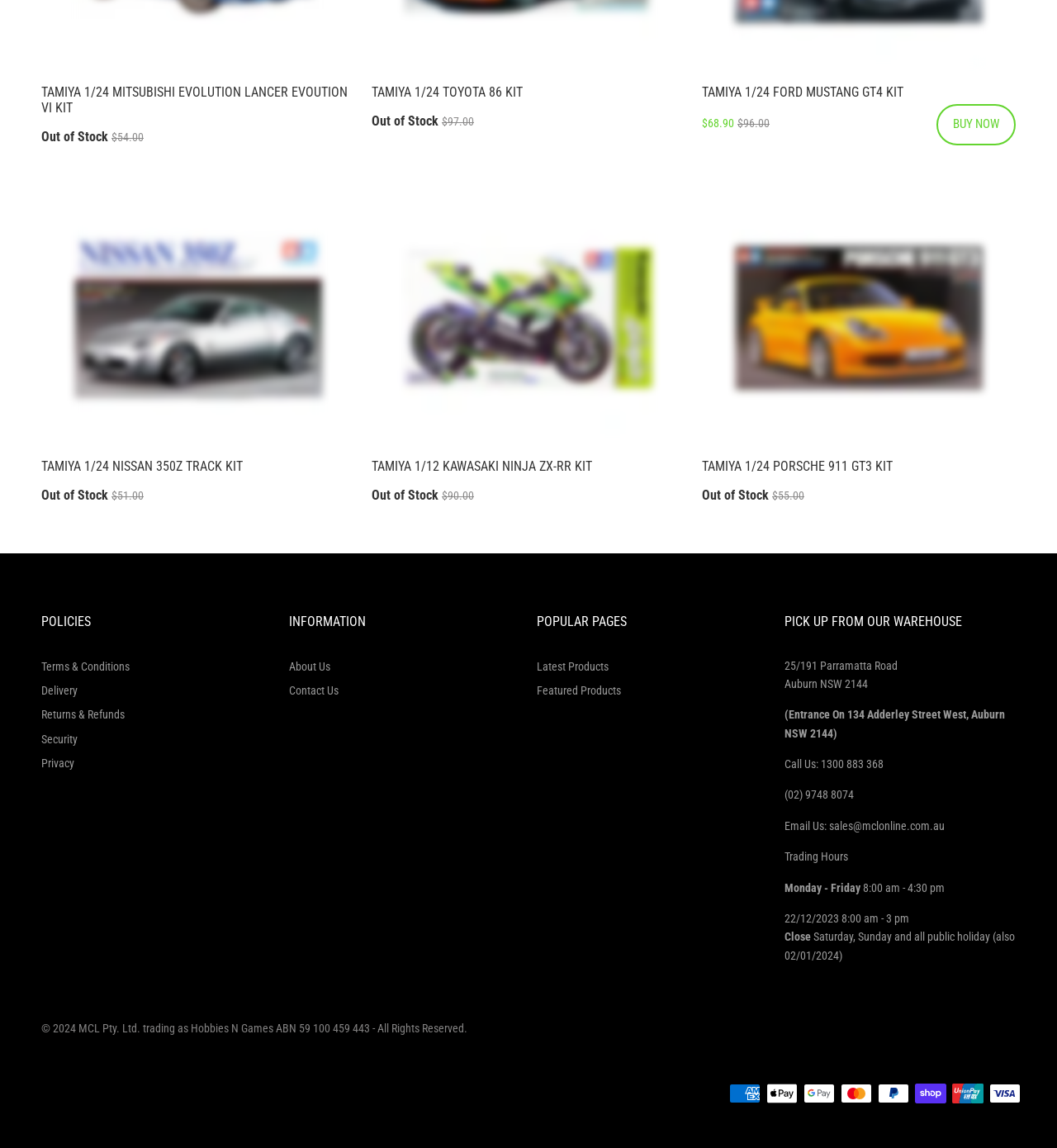What is the address of the warehouse?
Please provide a comprehensive answer based on the information in the image.

The address of the warehouse is mentioned in the static text elements, which provide the street address, suburb, and state.